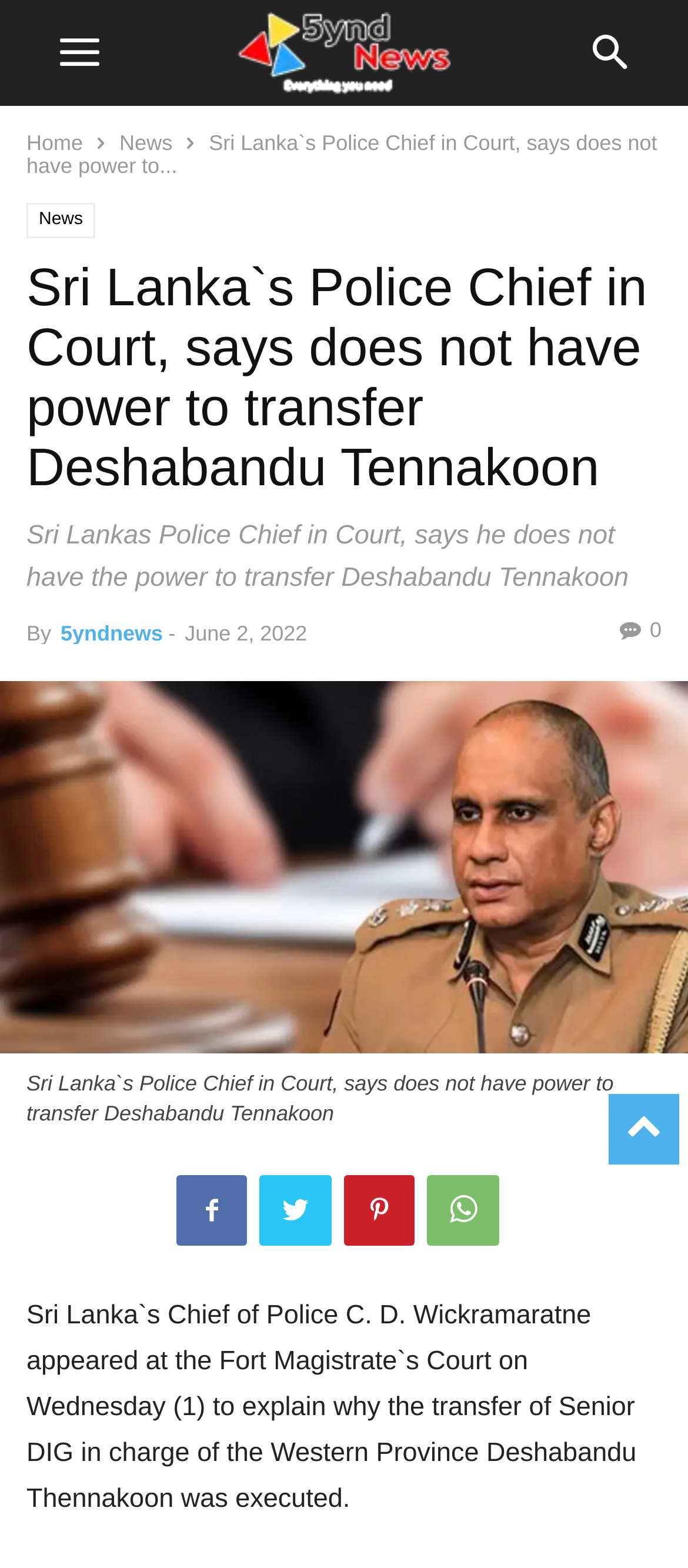Who appeared at the Fort Magistrate`s Court?
Please provide an in-depth and detailed response to the question.

Based on the webpage content, specifically the text 'Sri Lanka`s Chief of Police C. D. Wickramaratne appeared at the Fort Magistrate`s Court on Wednesday (1) to explain why the transfer of Senior DIG in charge of the Western Province Deshabandu Thennakoon was executed.', we can determine that C. D. Wickramaratne is the one who appeared at the Fort Magistrate`s Court.